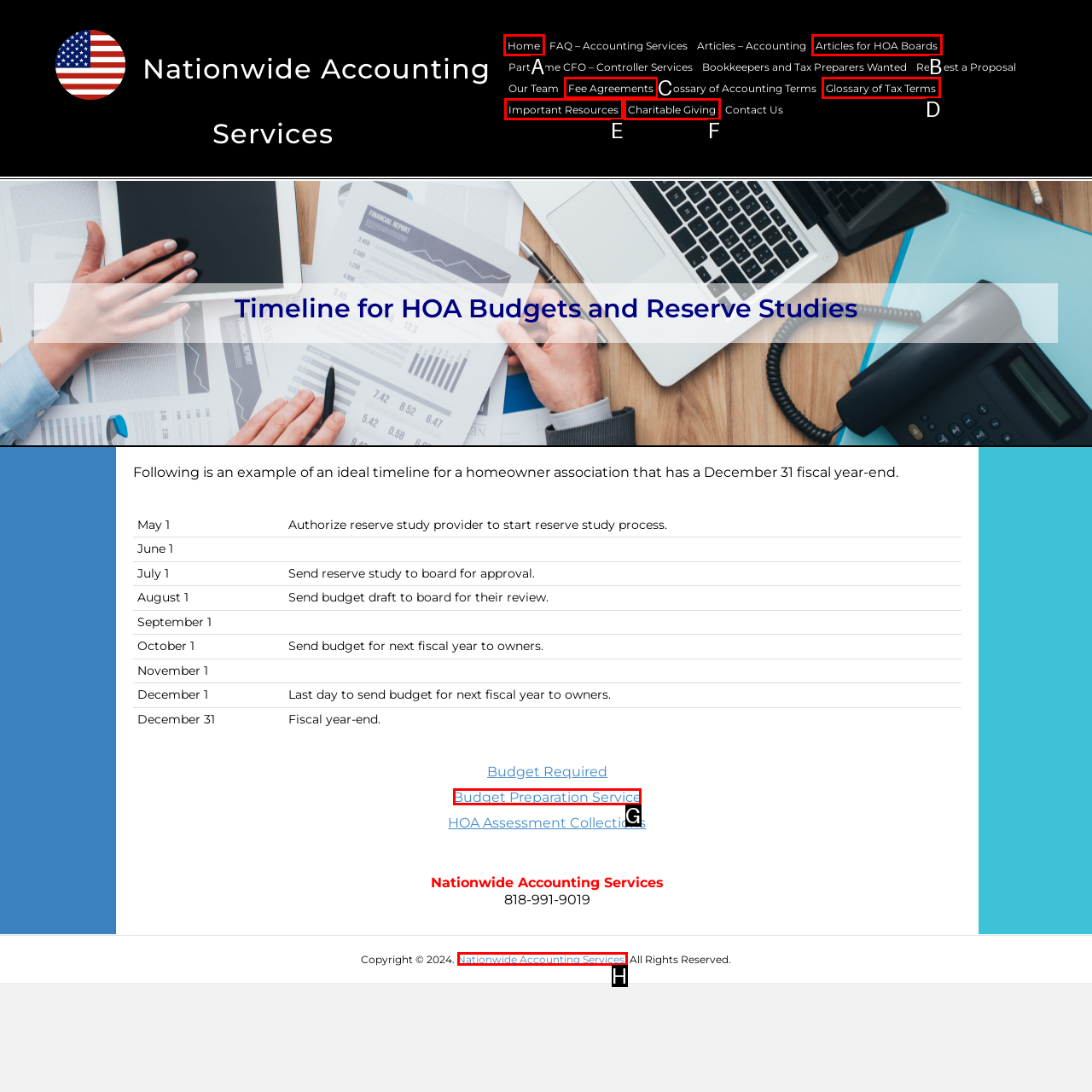To execute the task: Learn more about Budget Preparation Service, which one of the highlighted HTML elements should be clicked? Answer with the option's letter from the choices provided.

G